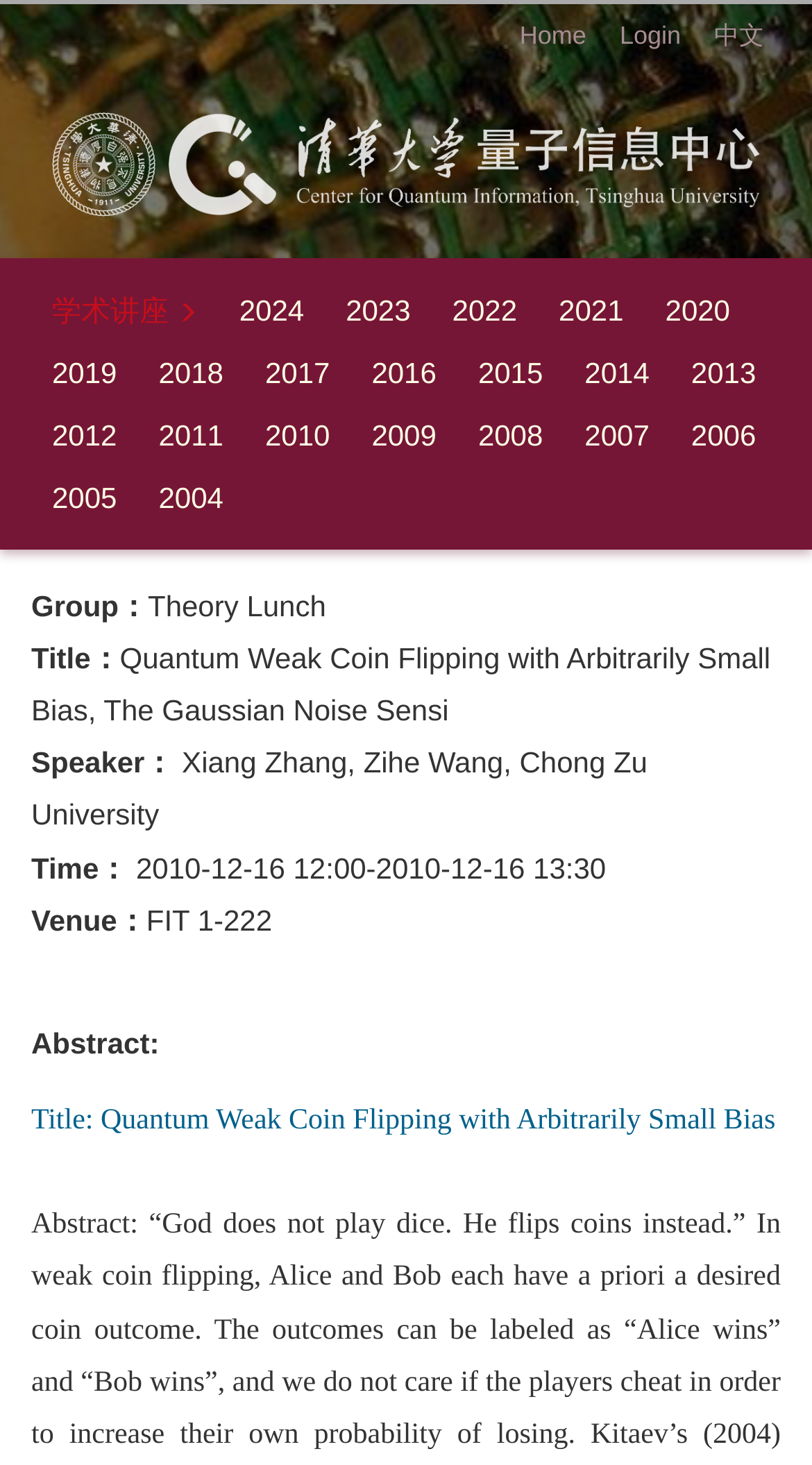Can you pinpoint the bounding box coordinates for the clickable element required for this instruction: "go to home page"? The coordinates should be four float numbers between 0 and 1, i.e., [left, top, right, bottom].

[0.62, 0.006, 0.743, 0.043]